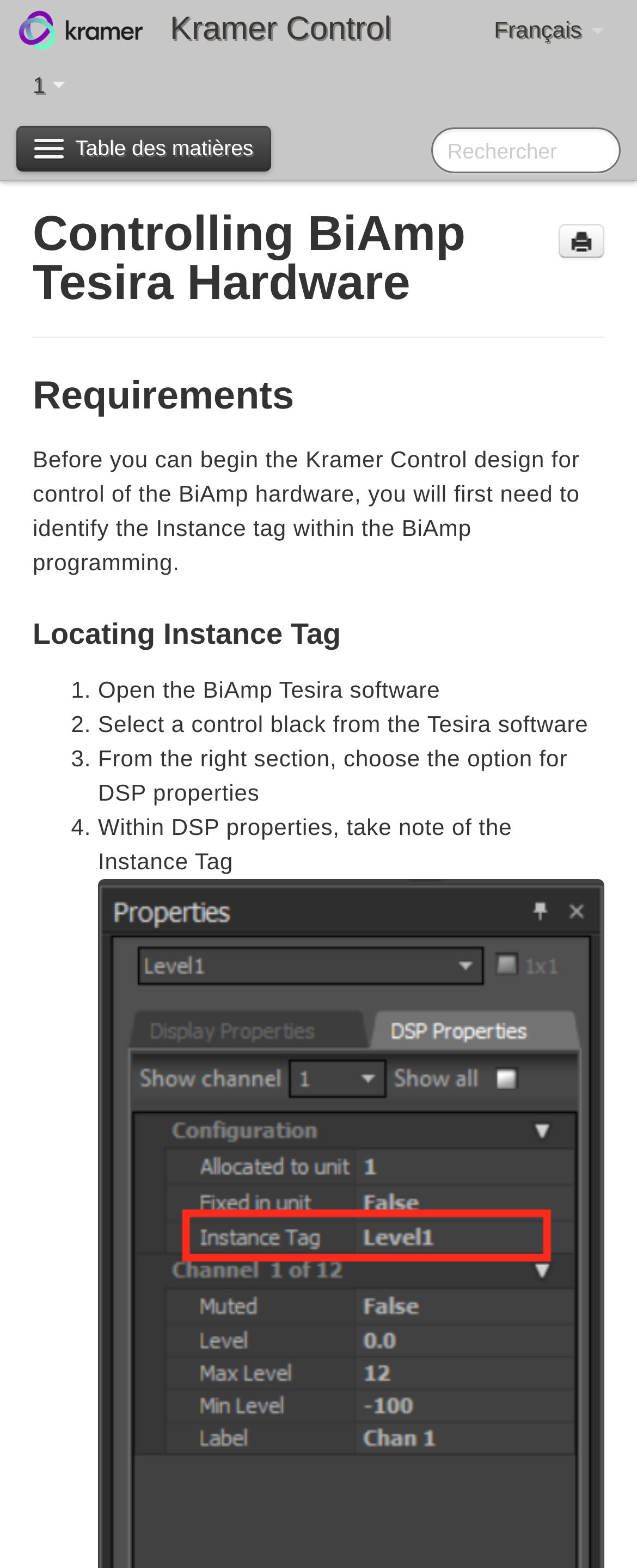Determine the bounding box coordinates of the element's region needed to click to follow the instruction: "Go to project details". Provide these coordinates as four float numbers between 0 and 1, formatted as [left, top, right, bottom].

[0.256, 0.378, 0.897, 0.403]